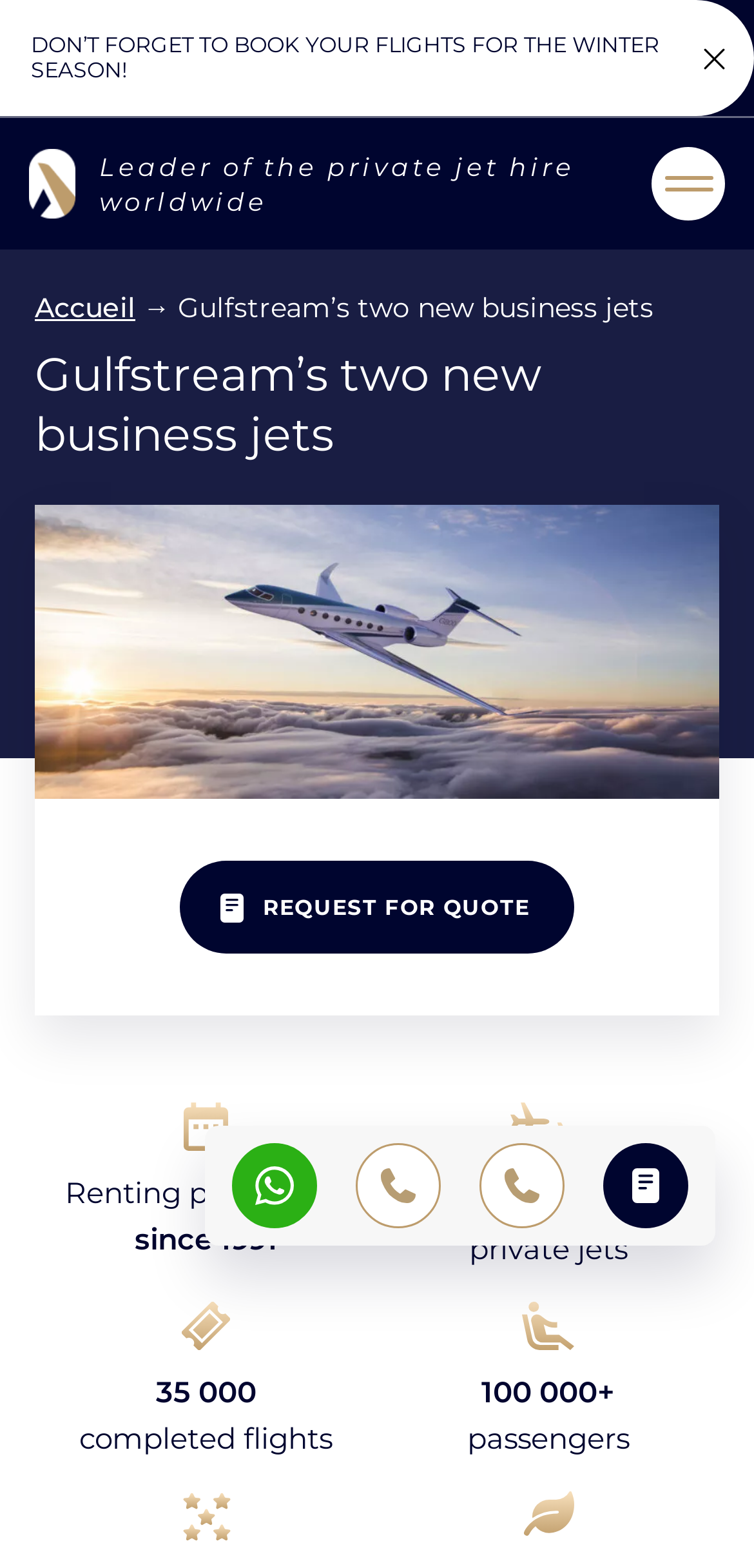Please determine the bounding box coordinates of the area that needs to be clicked to complete this task: 'Call AeroAffaires'. The coordinates must be four float numbers between 0 and 1, formatted as [left, top, right, bottom].

[0.472, 0.729, 0.585, 0.783]